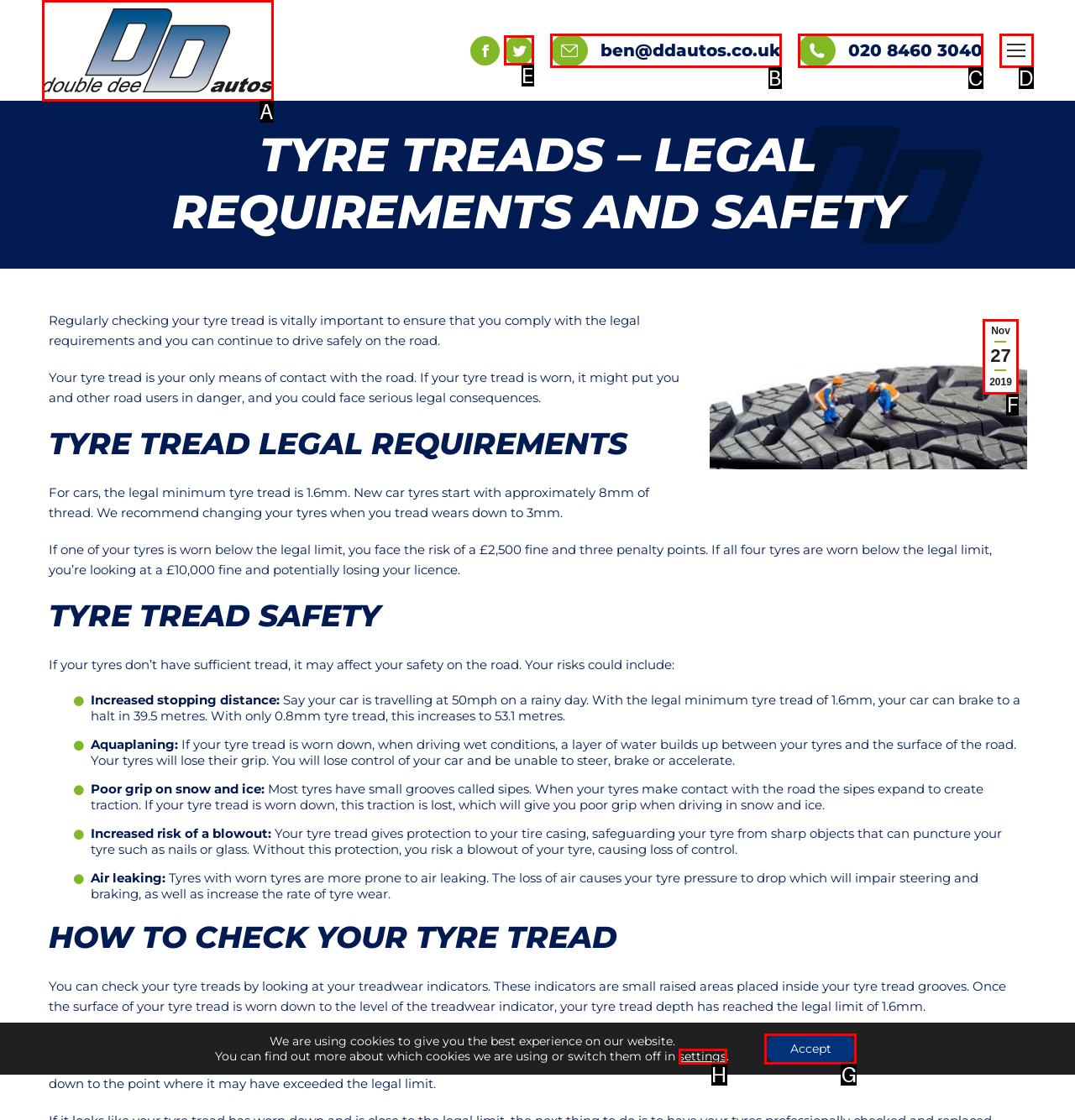Tell me which letter corresponds to the UI element that will allow you to Click the 'Quick Links' button. Answer with the letter directly.

None